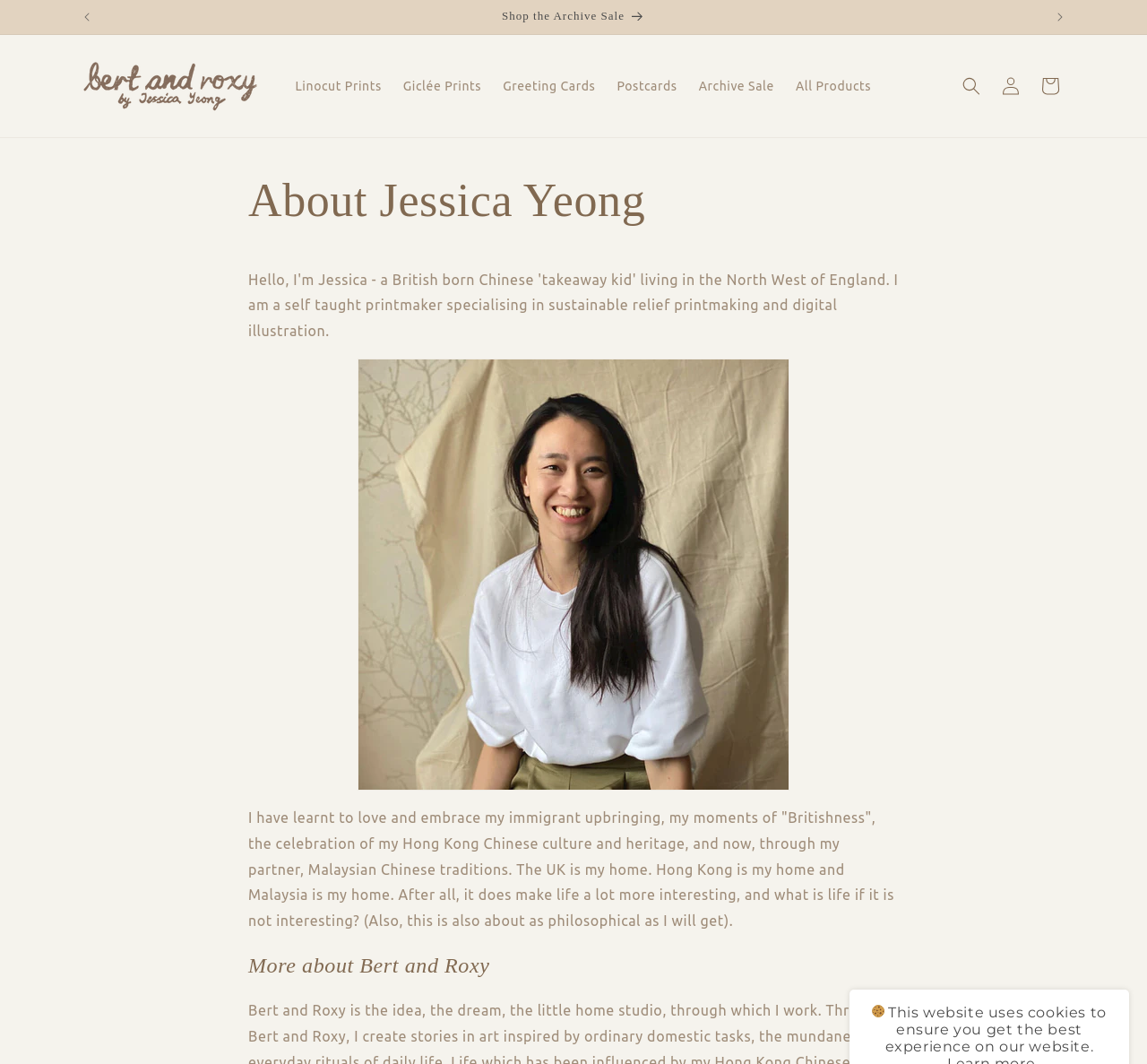What type of artwork does Bert and Roxy create?
Provide a one-word or short-phrase answer based on the image.

Sustainable artwork